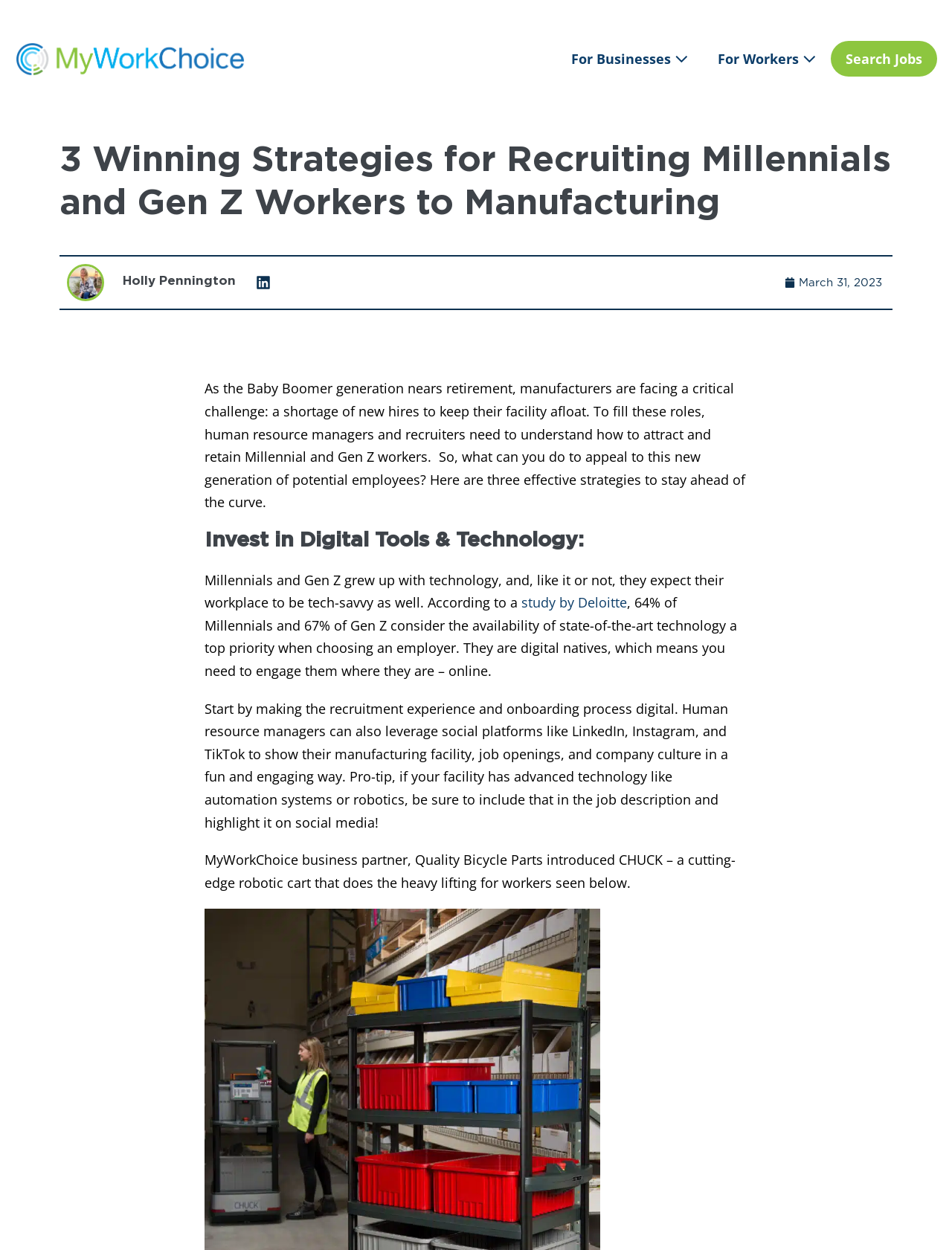Provide the bounding box coordinates in the format (top-left x, top-left y, bottom-right x, bottom-right y). All values are floating point numbers between 0 and 1. Determine the bounding box coordinate of the UI element described as: study by Deloitte

[0.548, 0.475, 0.659, 0.489]